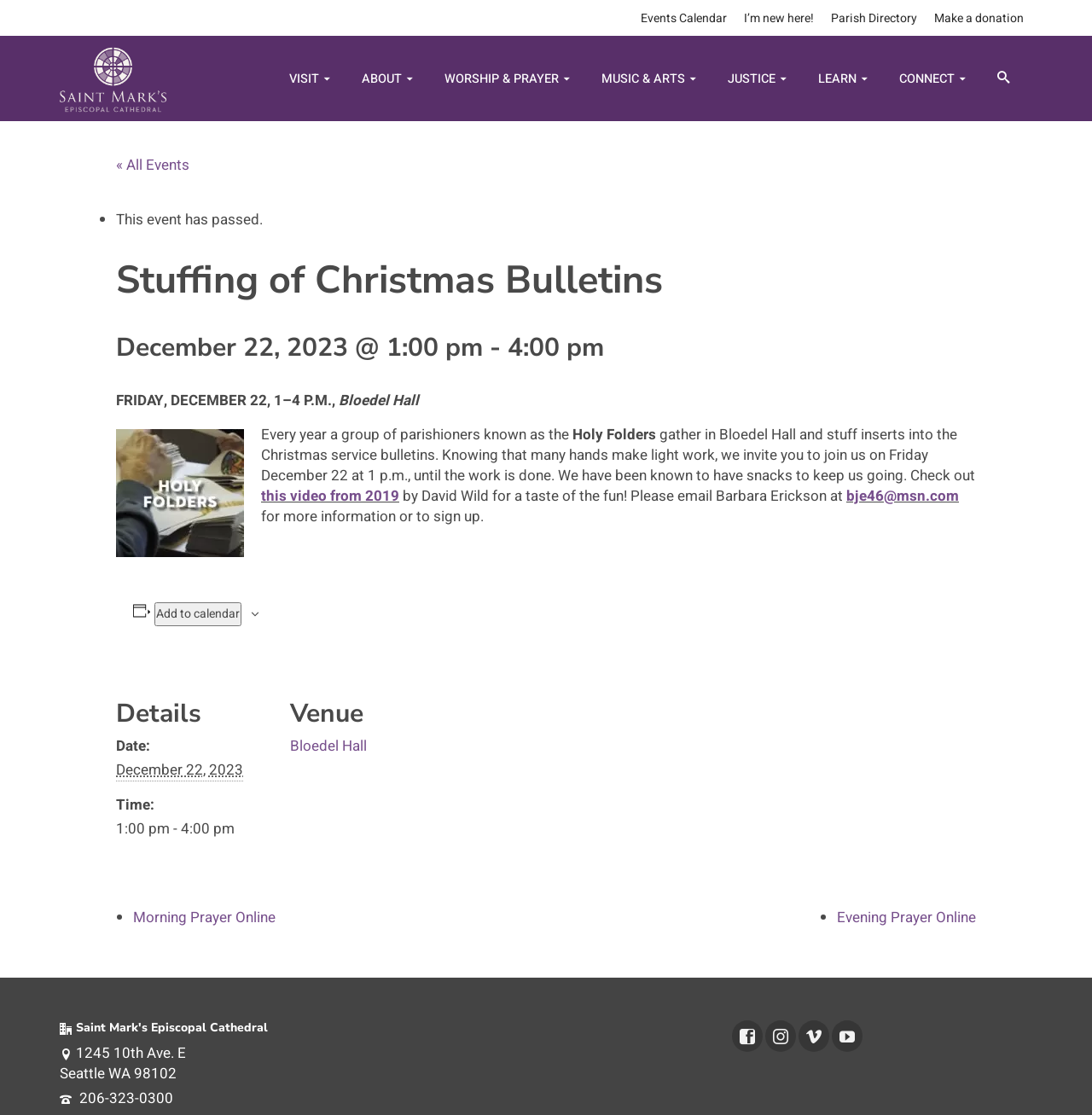Find and specify the bounding box coordinates that correspond to the clickable region for the instruction: "Email Barbara Erickson for more information".

[0.775, 0.435, 0.878, 0.454]